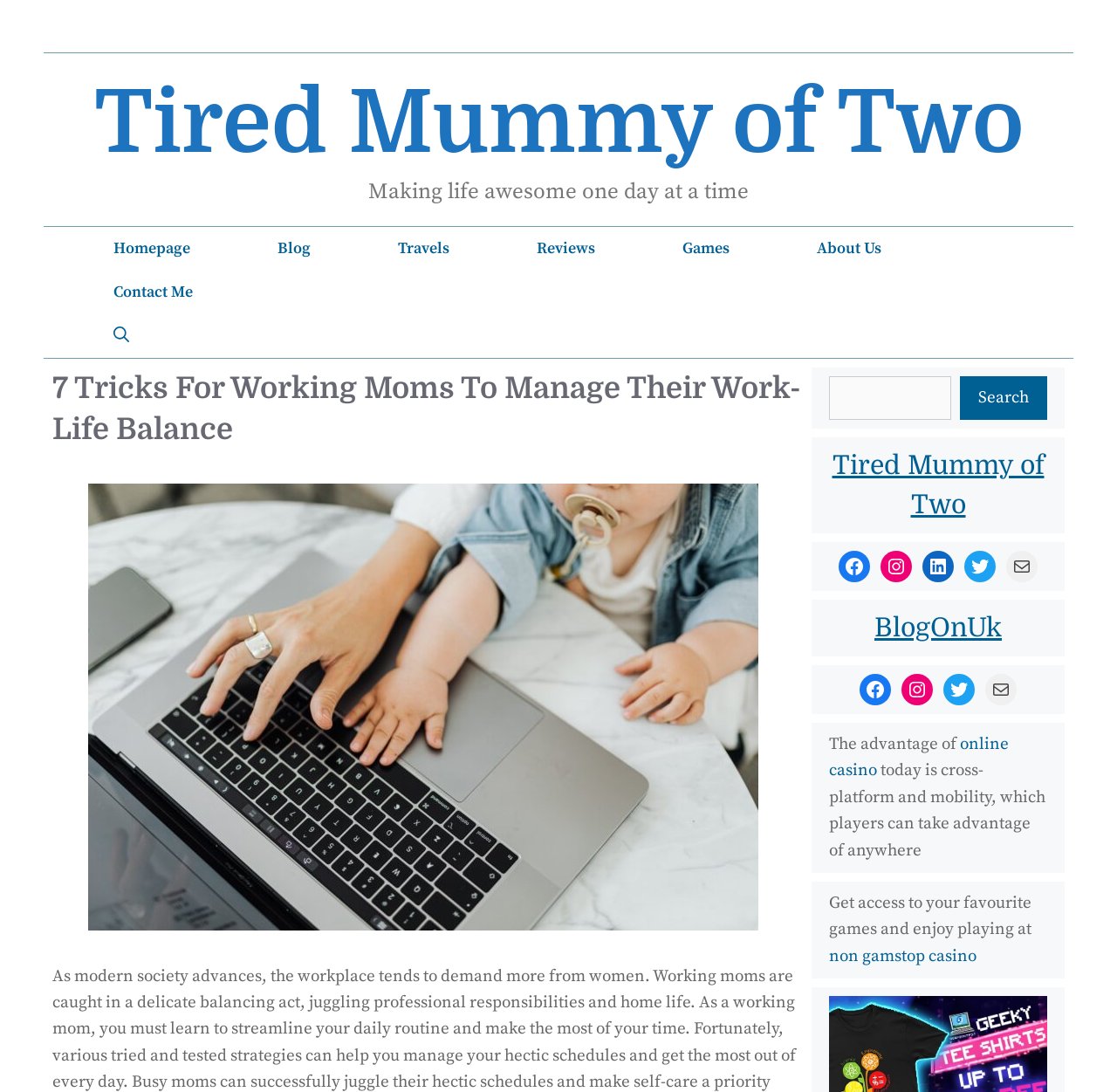Provide a brief response to the question below using a single word or phrase: 
What is the name of the website?

Tired Mummy of Two